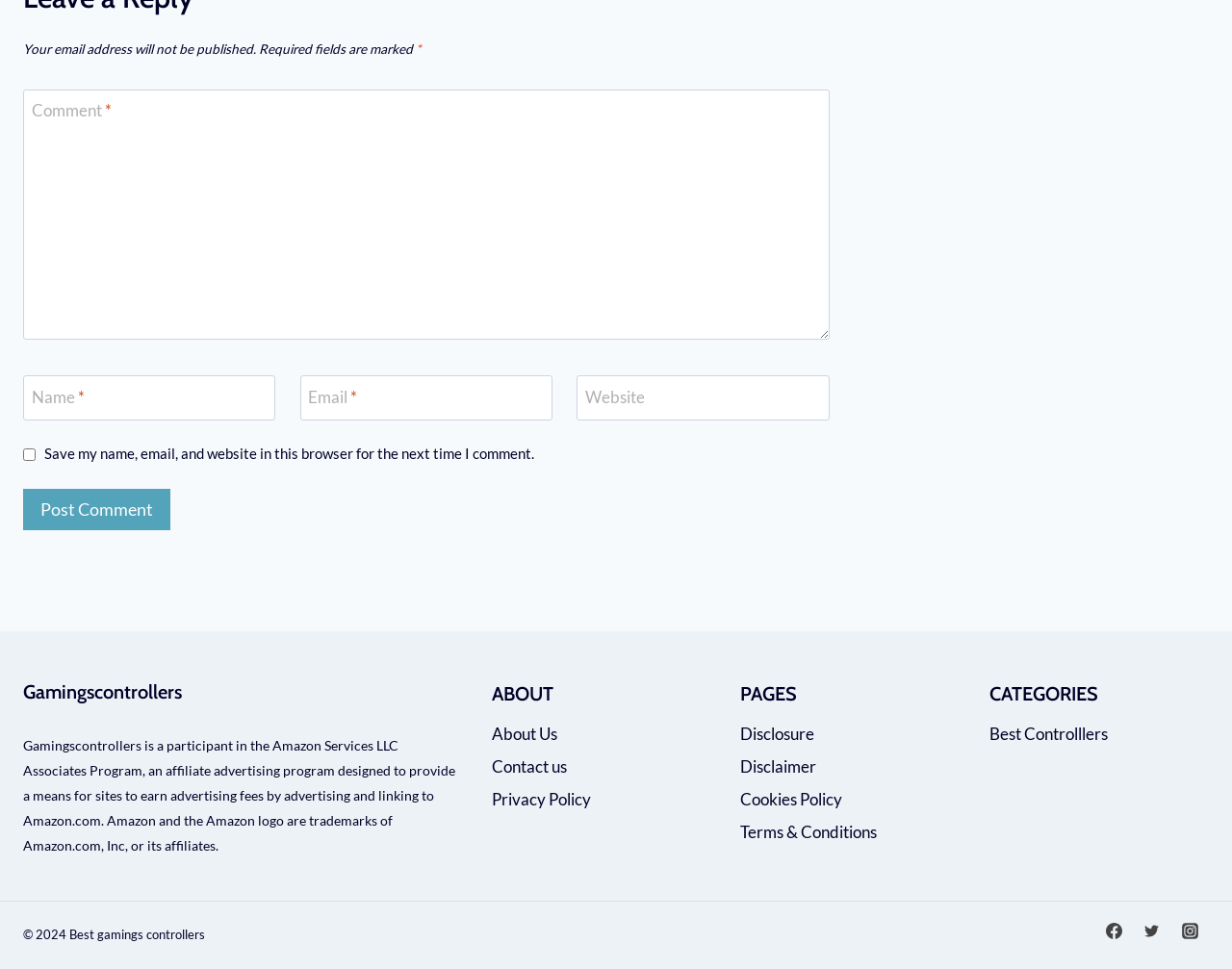Pinpoint the bounding box coordinates of the element to be clicked to execute the instruction: "Follow on Facebook".

[0.891, 0.944, 0.918, 0.977]